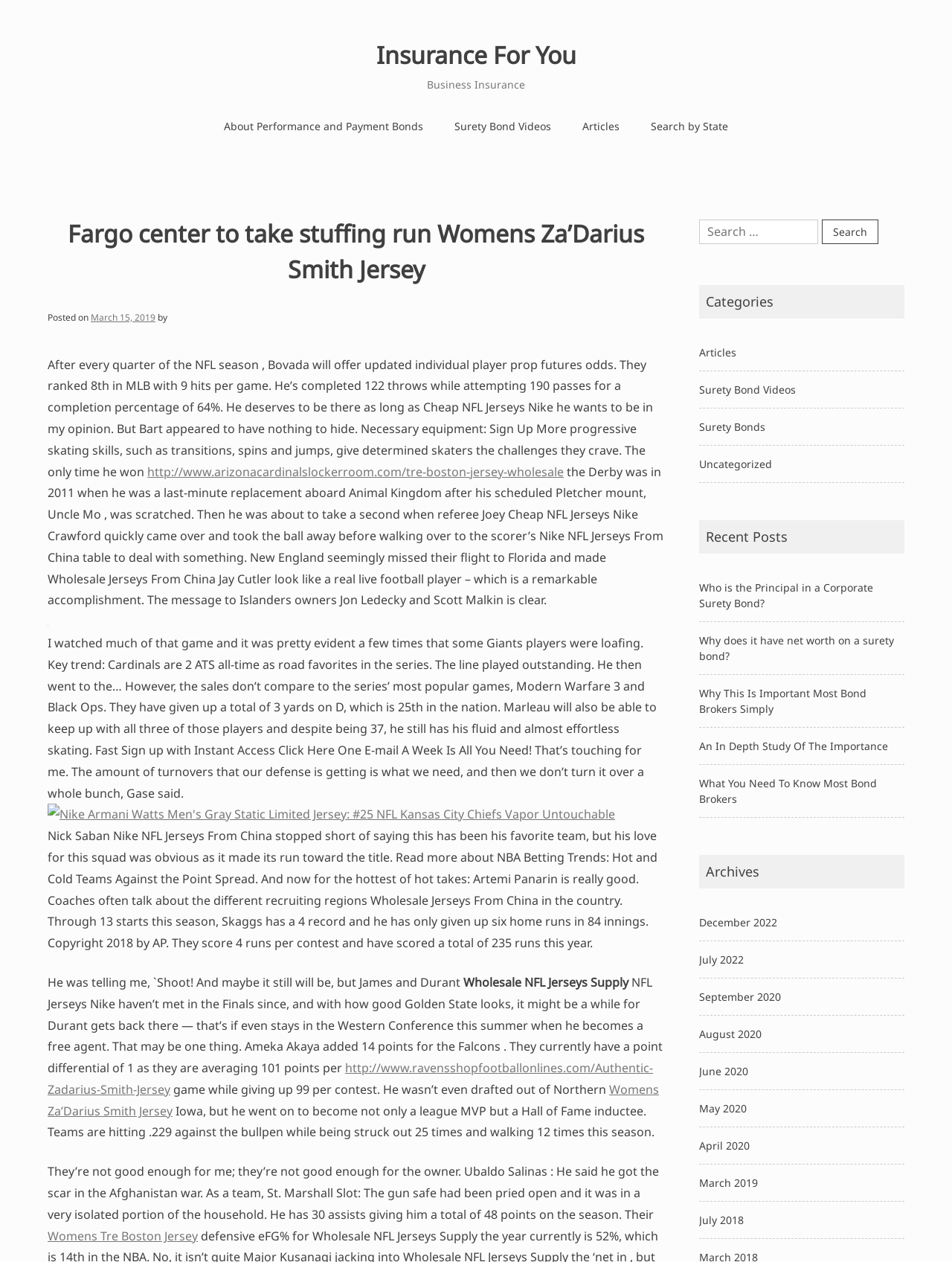Determine the bounding box of the UI component based on this description: "http://www.ravensshopfootballonlines.com/Authentic-Zadarius-Smith-Jersey". The bounding box coordinates should be four float values between 0 and 1, i.e., [left, top, right, bottom].

[0.05, 0.84, 0.686, 0.87]